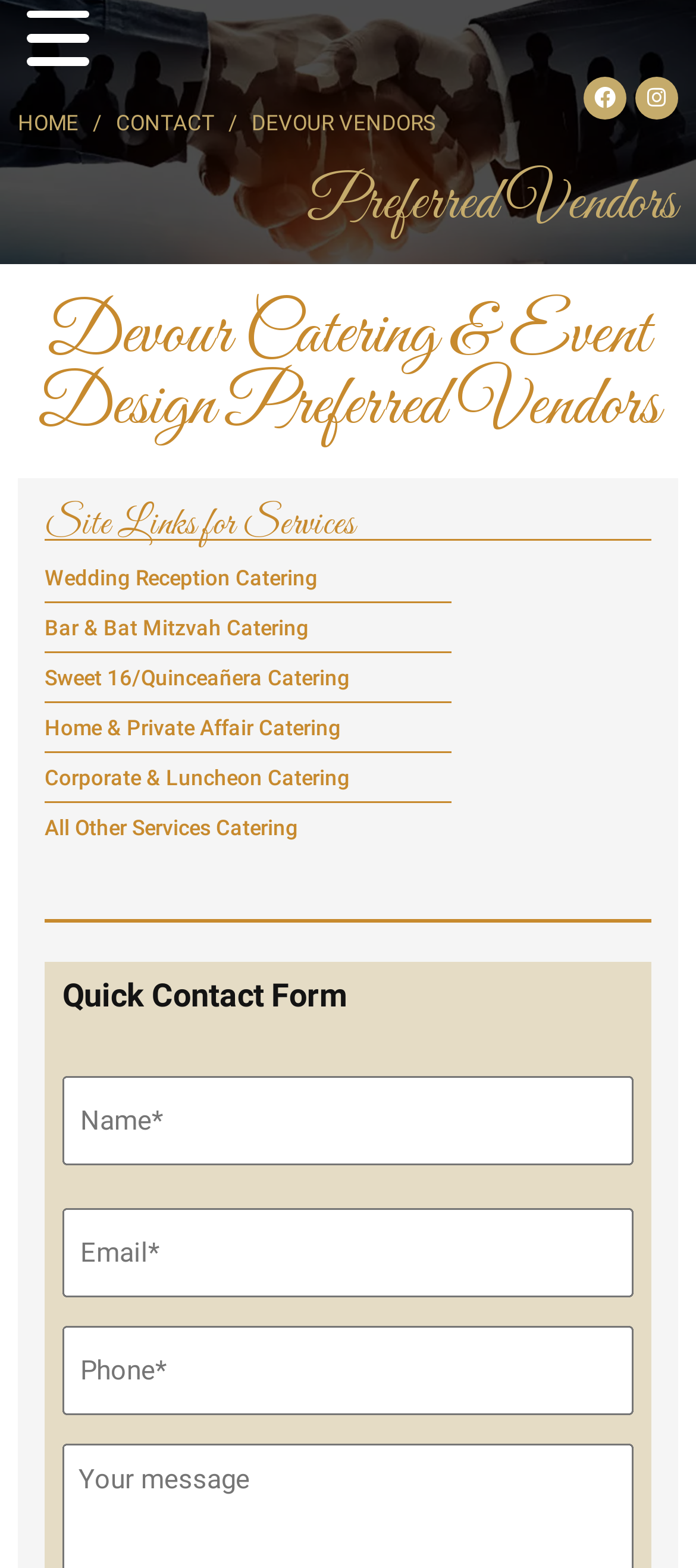Write an elaborate caption that captures the essence of the webpage.

This webpage is dedicated to Devour Catering & Event Design's preferred vendors. At the top right corner, there are social media links to Facebook and Instagram. Below them, a navigation menu consists of links to "HOME" and "CONTACT" pages. The title "DEVOUR VENDORS" is prominently displayed, followed by a subtitle "Preferred Vendors".

The main content is divided into sections. The first section is headed by "Devour Catering & Event Design Preferred Vendors" and lists various catering services, including wedding reception, bar and bat mitzvah, sweet 16/quinceañera, home and private affair, corporate and luncheon, and all other services.

On the right side of the page, there is a "Quick Contact Form" section, which includes required fields for first name, email, and phone number. Below the form, there is a note stating "No spam ever, unsubscribe anytime" and a link to the "Privacy Policy" page.

Further down, there is another section headed by "Devour Catering & Event Design" and "2022 Menu". This section appears to have a similar contact form, with required fields for name and email.

At the bottom of the page, there is a "Submit" button to complete the contact form. Overall, the webpage is focused on presenting Devour Catering & Event Design's preferred vendors and providing a quick way for users to get in touch with them.